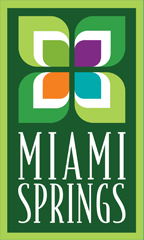What is the background color of the logo?
Please provide a comprehensive answer based on the details in the screenshot.

The caption states that the stylized floral motif is set against a rich green background, indicating the dominant color of the logo's background.